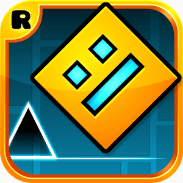Create a detailed narrative of what is happening in the image.

This image features the vibrant app icon for "Geometry Dash," a popular rhythm-based platformer game. The icon showcases a striking yellow geometric shape with a minimalistic face, set against a blue background that hints at the game's dynamic visuals. Accompanied by a white triangle at the bottom, it symbolizes the challenges players face while navigating through various levels filled with obstacles and beats. The game's engaging mechanics allow players to jump and fly to the rhythm of the music, providing an exciting experience. "Geometry Dash" is known for its addictive gameplay and extensive level creation options, making it a favored choice for both casual and competitive gamers.